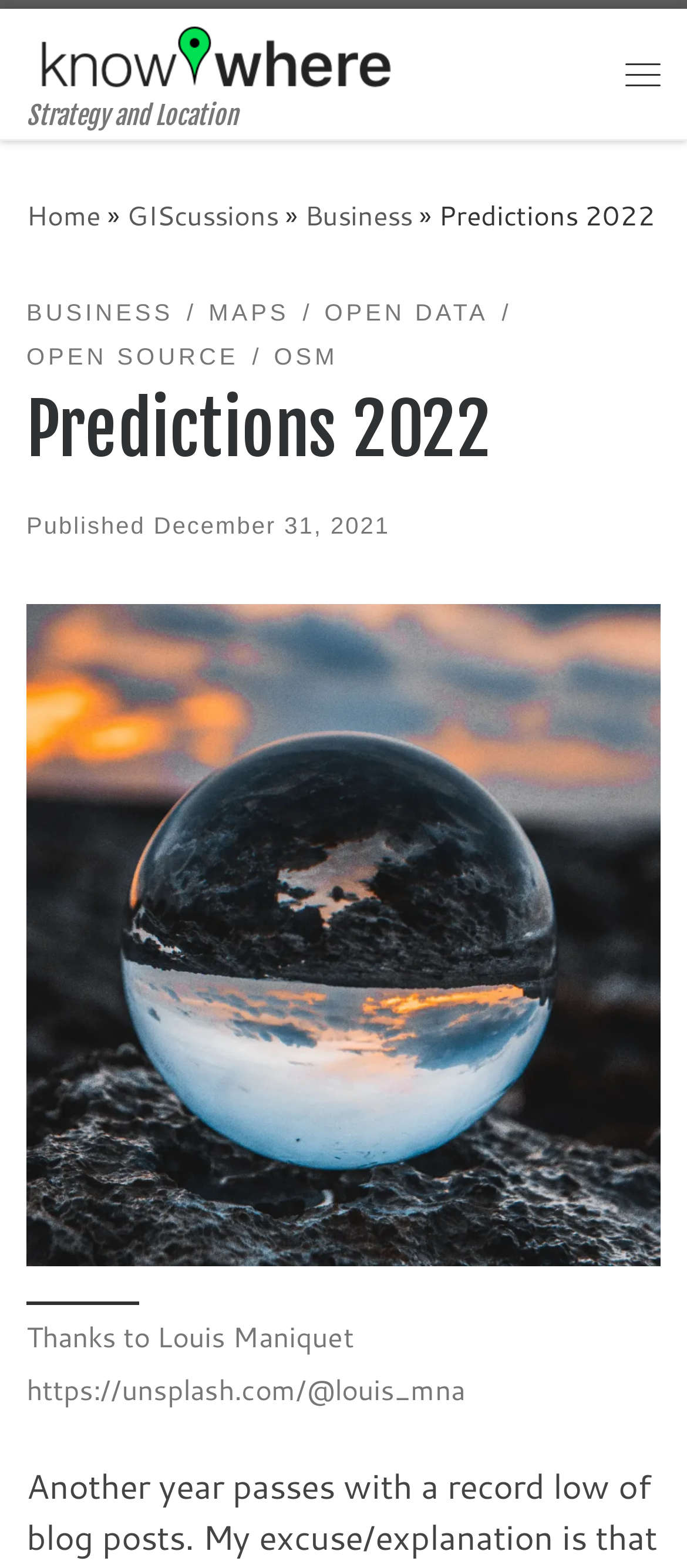Please identify the bounding box coordinates of the clickable region that I should interact with to perform the following instruction: "Read the 'Predictions 2022' article". The coordinates should be expressed as four float numbers between 0 and 1, i.e., [left, top, right, bottom].

[0.638, 0.125, 0.954, 0.149]